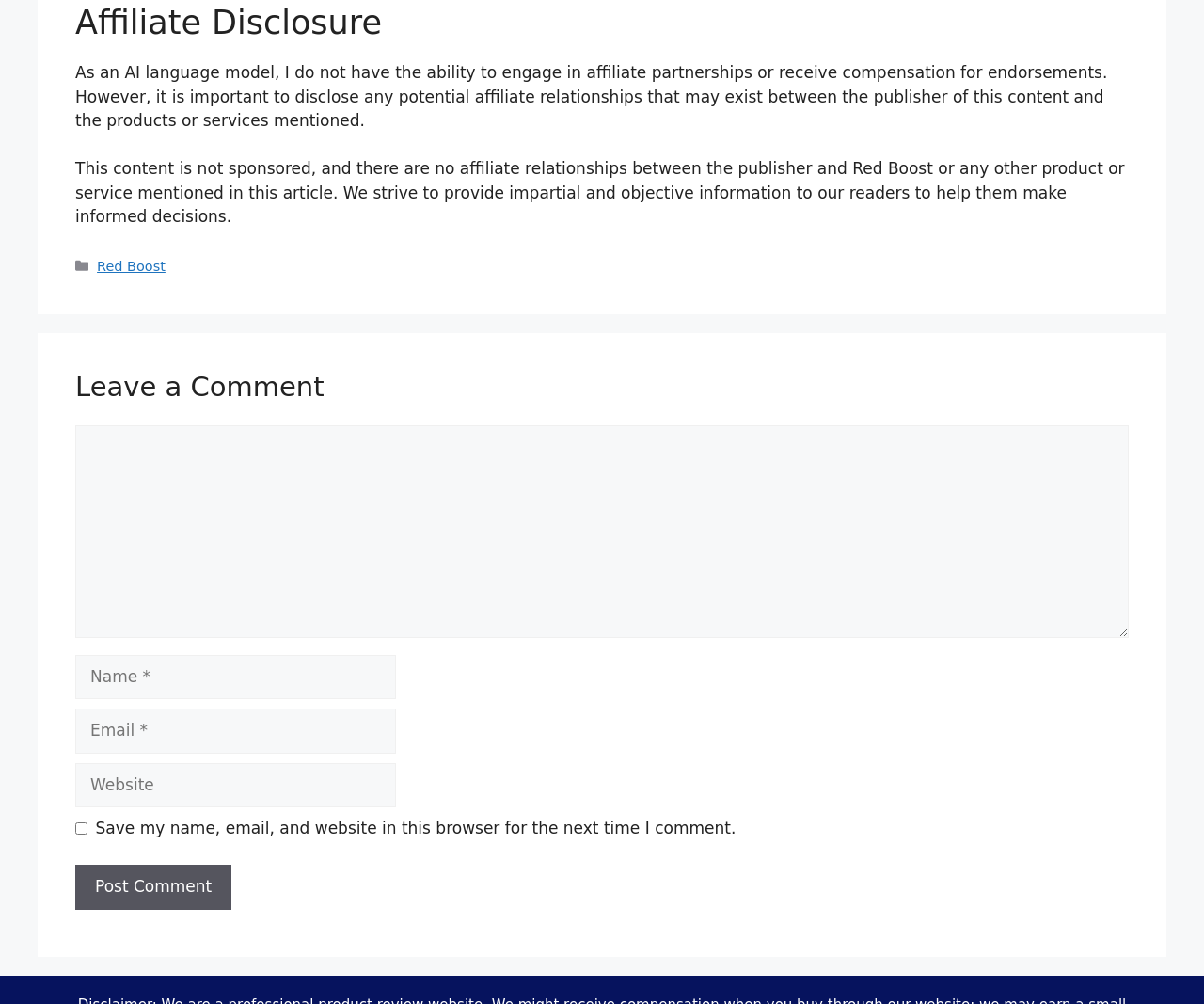What is the purpose of the checkbox?
Kindly answer the question with as much detail as you can.

The checkbox is labeled 'Save my name, email, and website in this browser for the next time I comment.' This suggests that checking the box will allow the website to store the user's name, email, and website, making it easier for them to comment in the future.